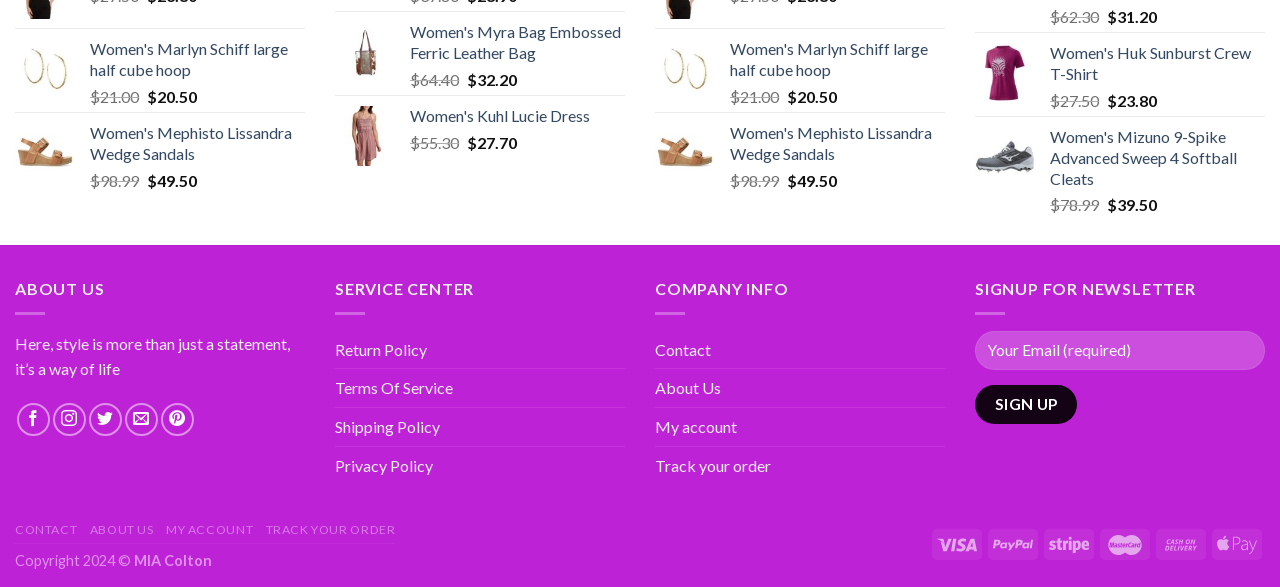Identify the bounding box coordinates of the element that should be clicked to fulfill this task: "View Return Policy". The coordinates should be provided as four float numbers between 0 and 1, i.e., [left, top, right, bottom].

[0.262, 0.563, 0.334, 0.627]